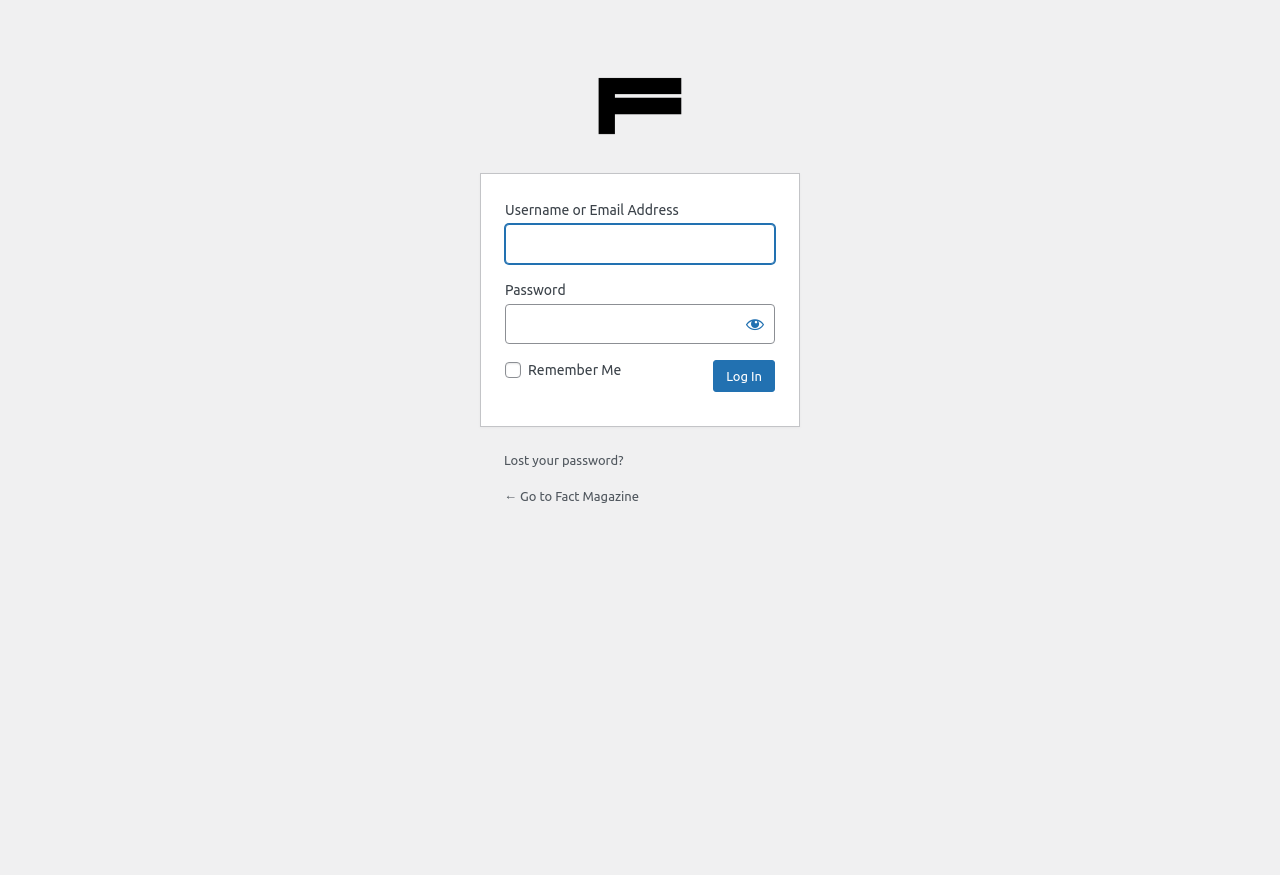Indicate the bounding box coordinates of the element that must be clicked to execute the instruction: "Enter username or email address". The coordinates should be given as four float numbers between 0 and 1, i.e., [left, top, right, bottom].

[0.395, 0.256, 0.605, 0.302]